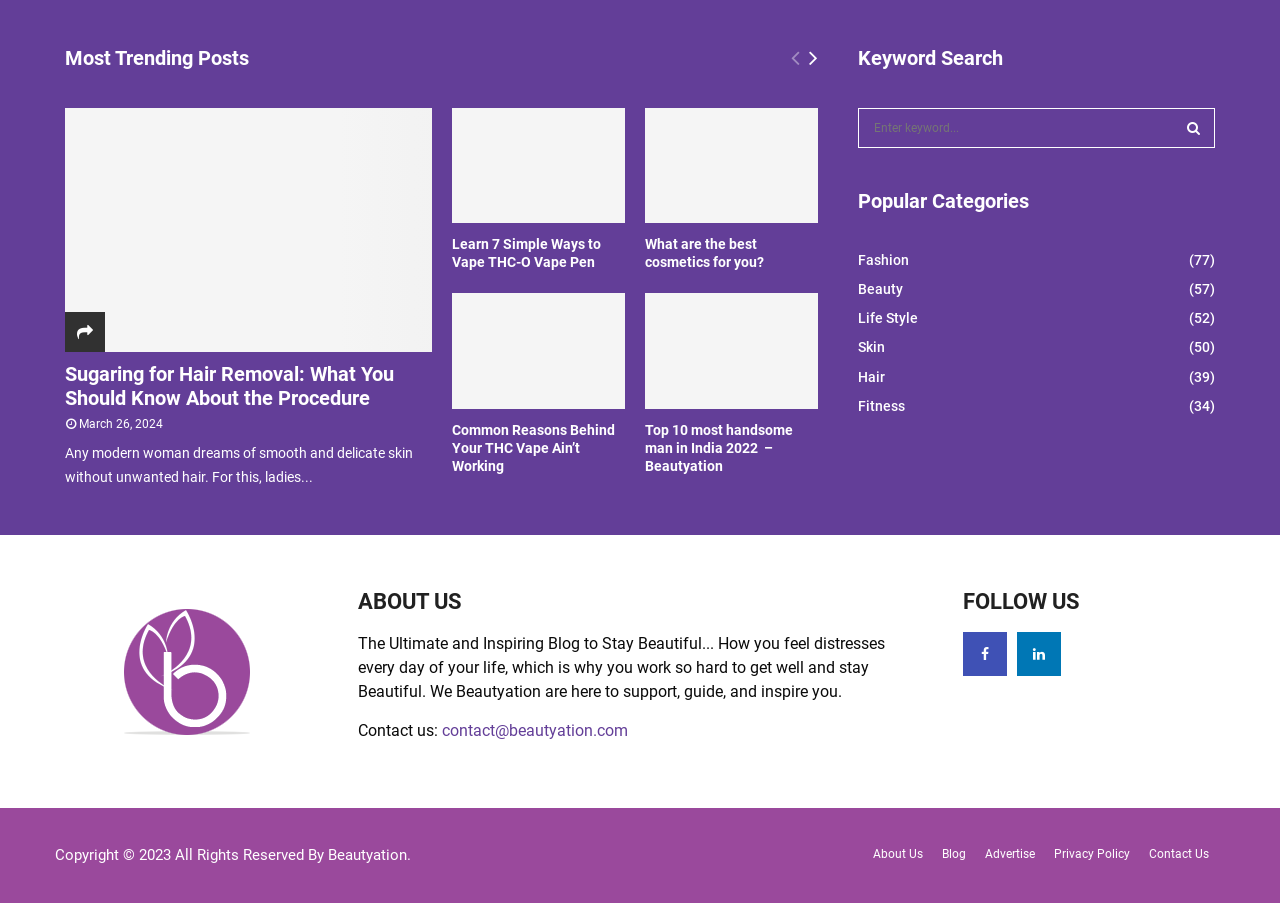Provide your answer to the question using just one word or phrase: What is the copyright year mentioned at the bottom of the webpage?

2023